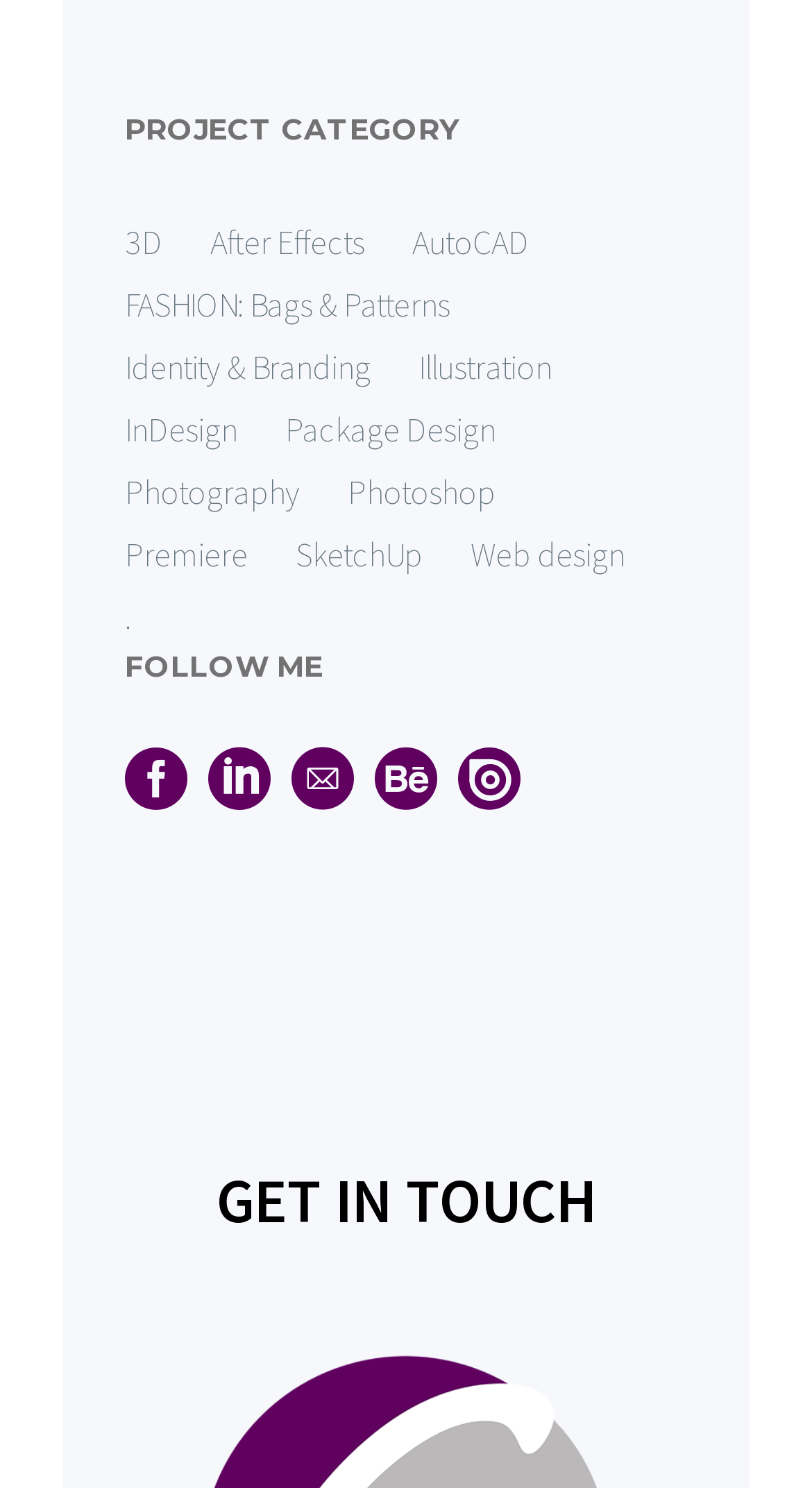Determine the bounding box for the described UI element: "Package Design".

[0.351, 0.267, 0.61, 0.309]